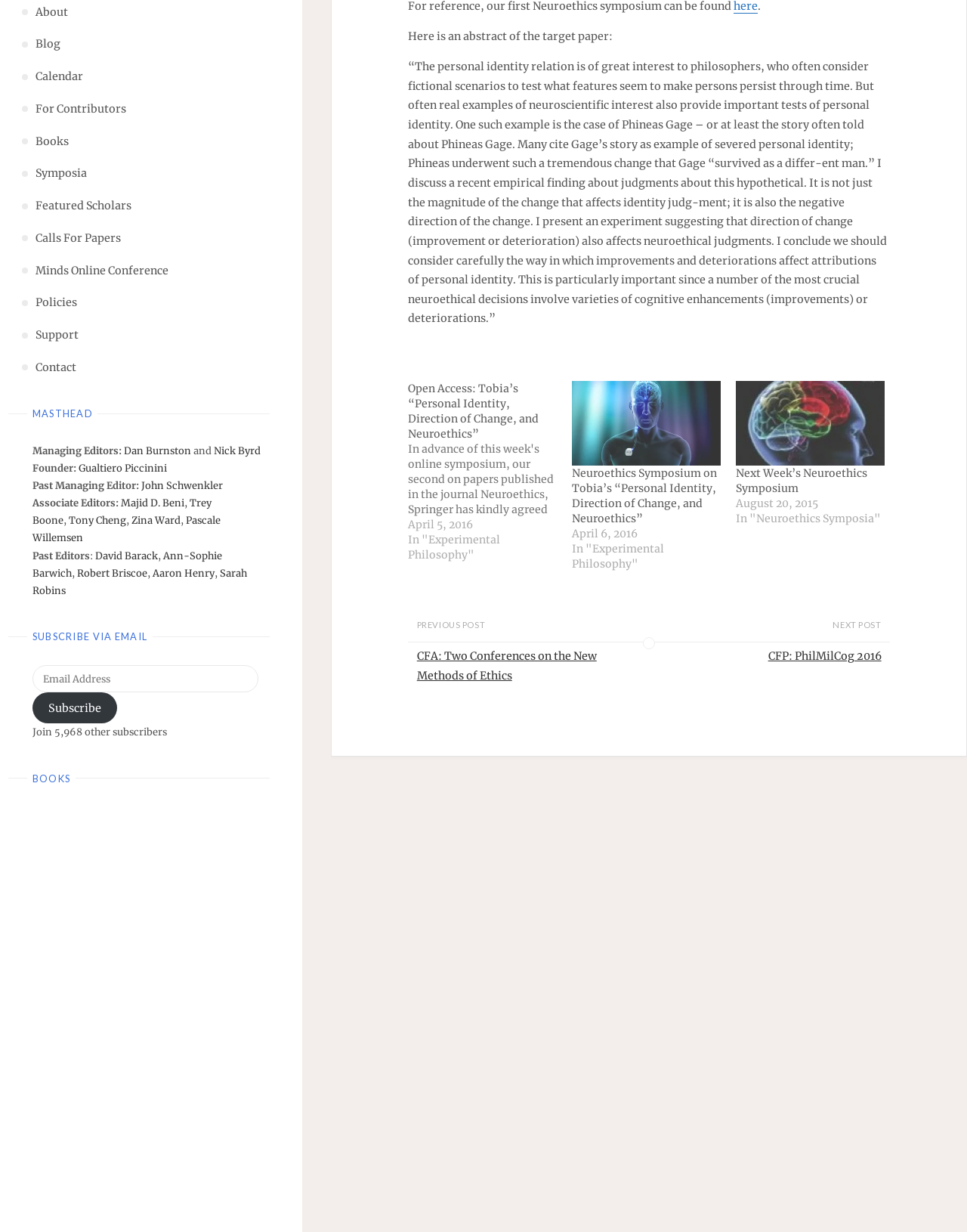Using the given element description, provide the bounding box coordinates (top-left x, top-left y, bottom-right x, bottom-right y) for the corresponding UI element in the screenshot: Ann-Sophie Barwich

[0.033, 0.446, 0.229, 0.47]